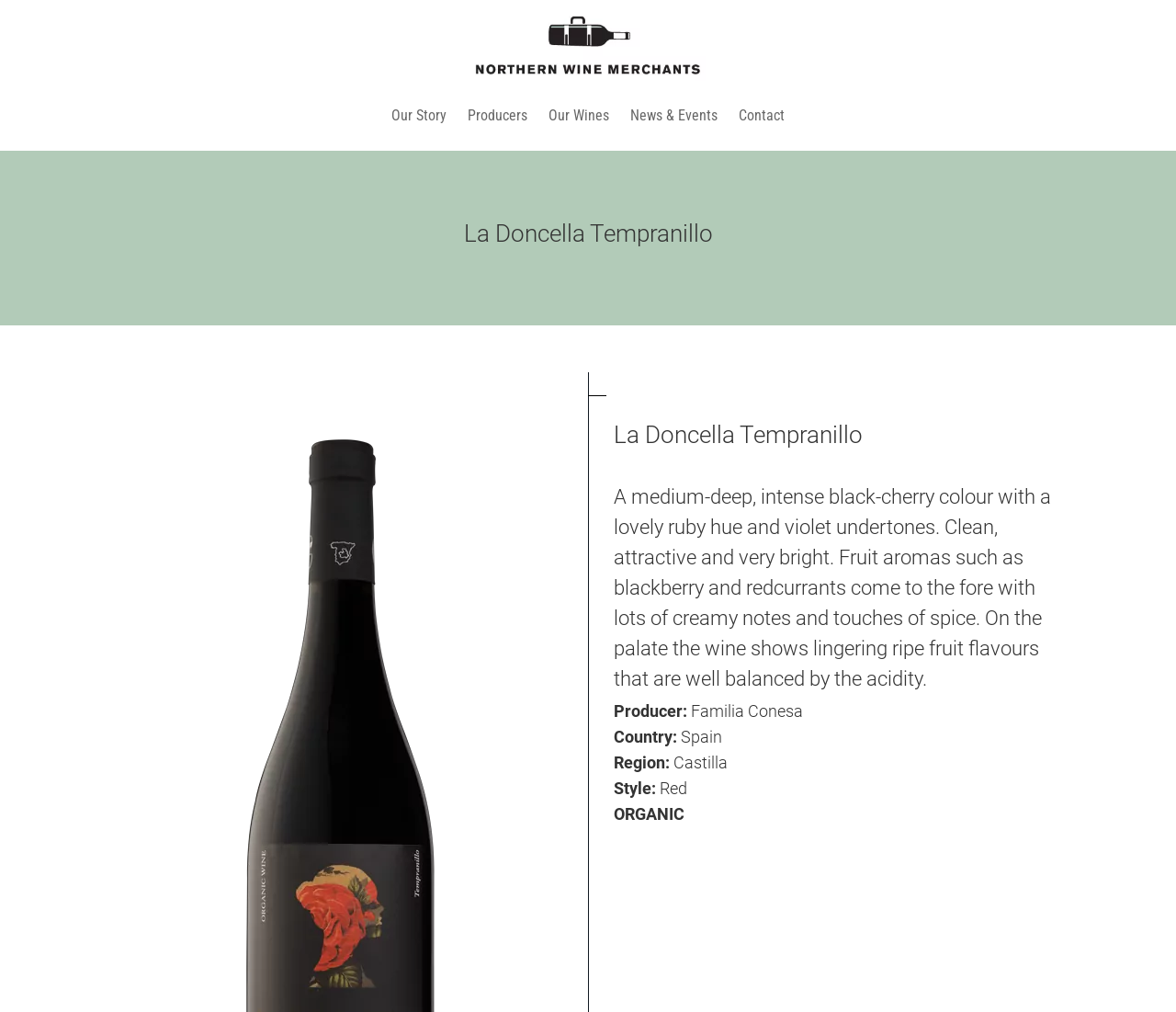Create a detailed narrative of the webpage’s visual and textual elements.

The webpage is about La Doncella Tempranillo, a wine product. At the top, there is a link to "Northern Wine Merchants" accompanied by an image with the same name, positioned near the top left corner of the page. Below this, there are five links in a row, starting from the left: "Our Story", "Producers", "Our Wines", "News & Events", and "Contact".

The main content of the page is divided into two sections. On the left, there is a large heading that reads "La Doncella Tempranillo". On the right, there is another section with a similar heading, followed by a detailed description of the wine. This description includes the wine's color, aroma, and flavor profile, as well as information about the producer, country, region, style, and certification (ORGANIC).

The description of the wine is presented in a series of headings, each highlighting a specific aspect of the product. The text is positioned in the middle to lower right section of the page, with each heading stacked below the previous one. Overall, the page provides a concise and informative overview of La Doncella Tempranillo, with easy access to other relevant sections of the website through the top navigation links.